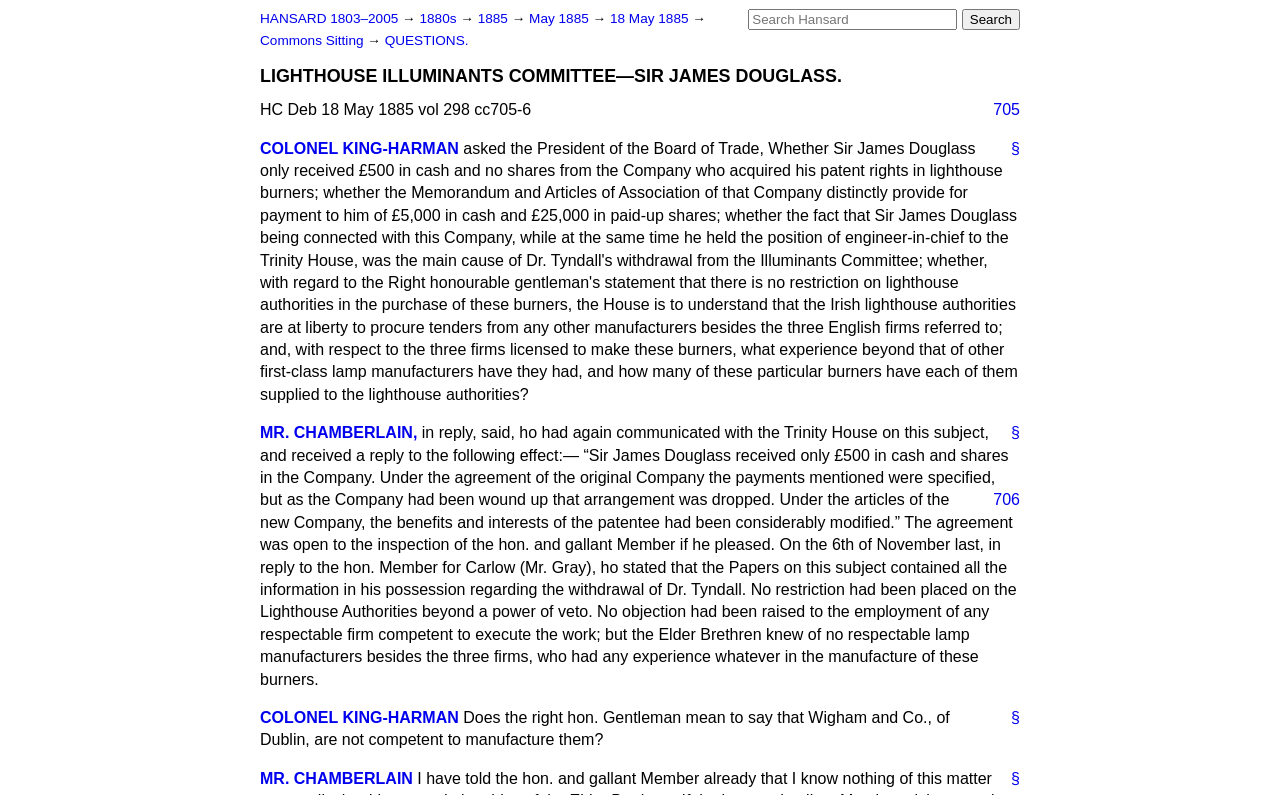Can you pinpoint the bounding box coordinates for the clickable element required for this instruction: "Click on HANSARD 1803–2005"? The coordinates should be four float numbers between 0 and 1, i.e., [left, top, right, bottom].

[0.203, 0.014, 0.311, 0.033]